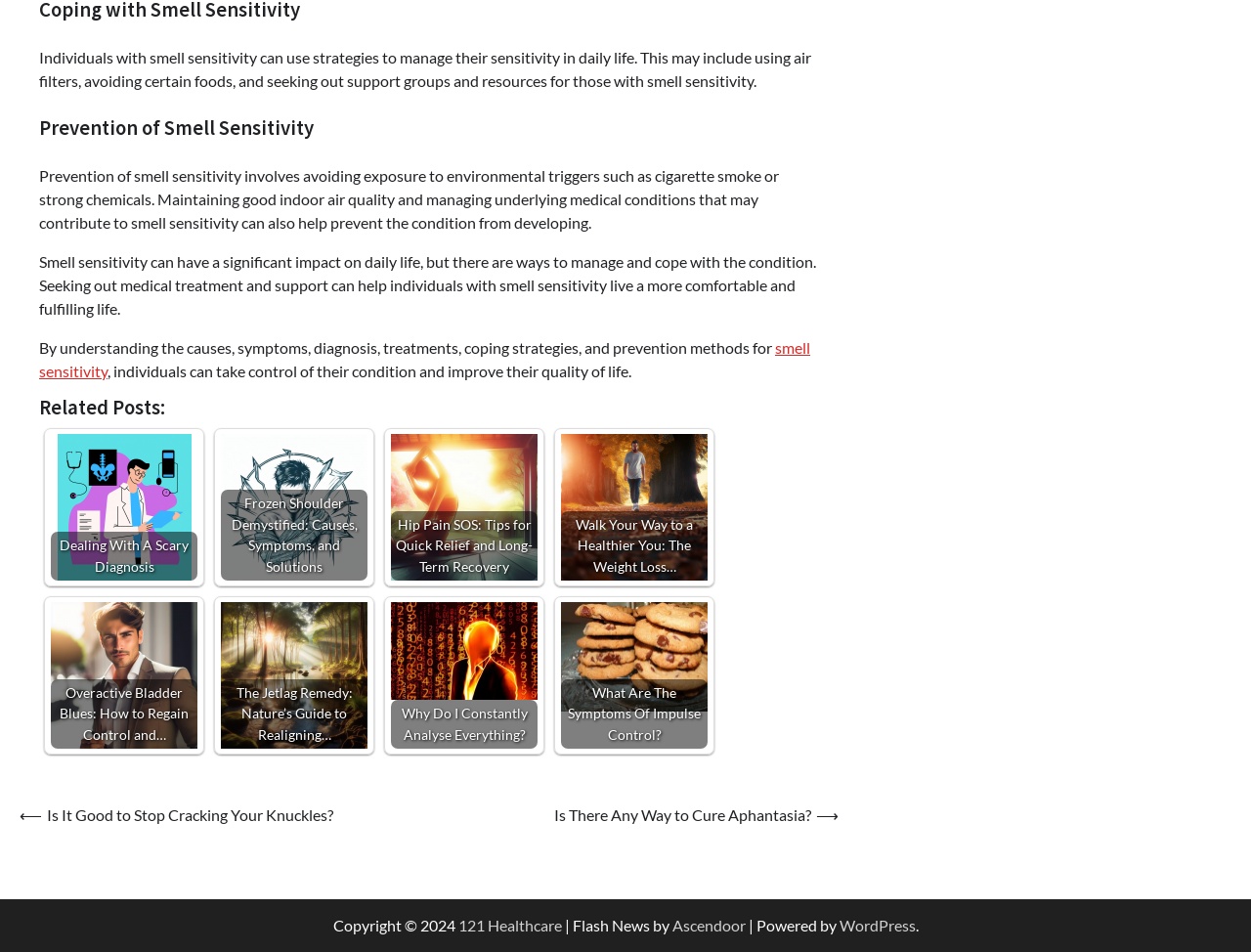Examine the screenshot and answer the question in as much detail as possible: What is the name of the website?

The website's name is mentioned in the footer section, where it says 'Copyright © 2024 121 Healthcare'.